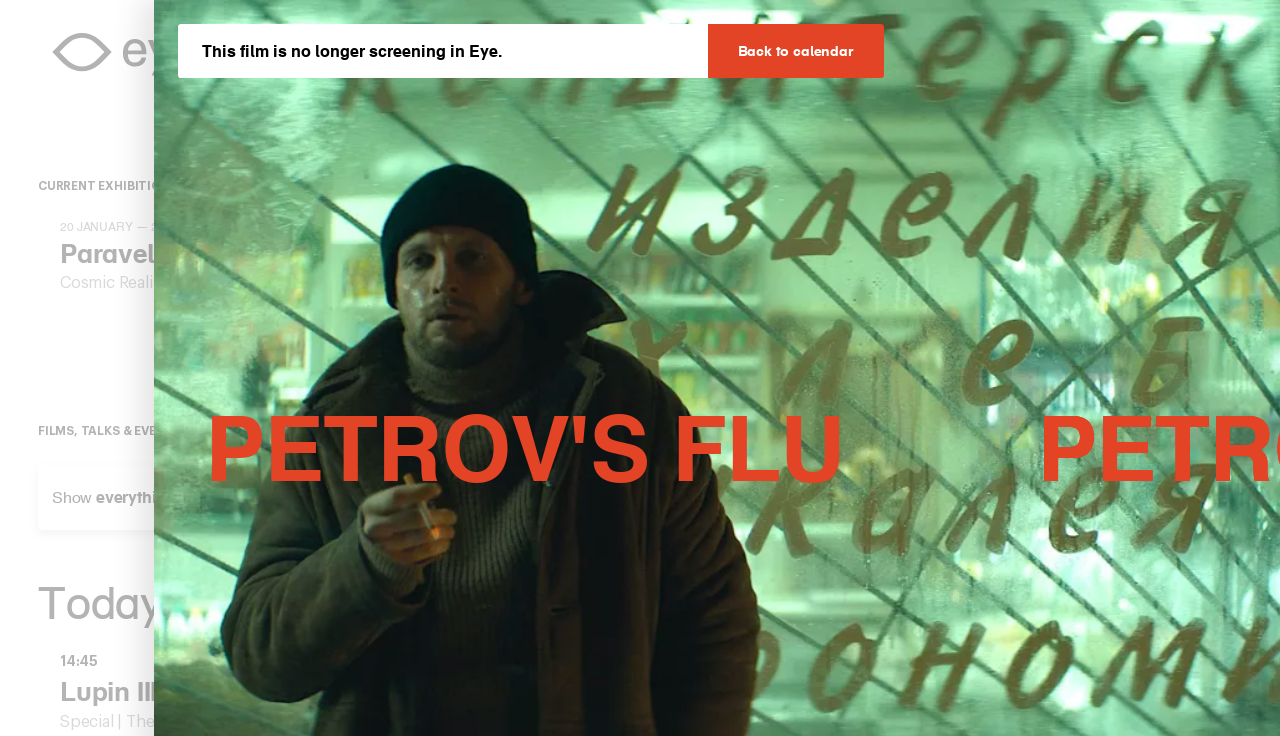Please give a one-word or short phrase response to the following question: 
How many films are currently screening?

At least 2